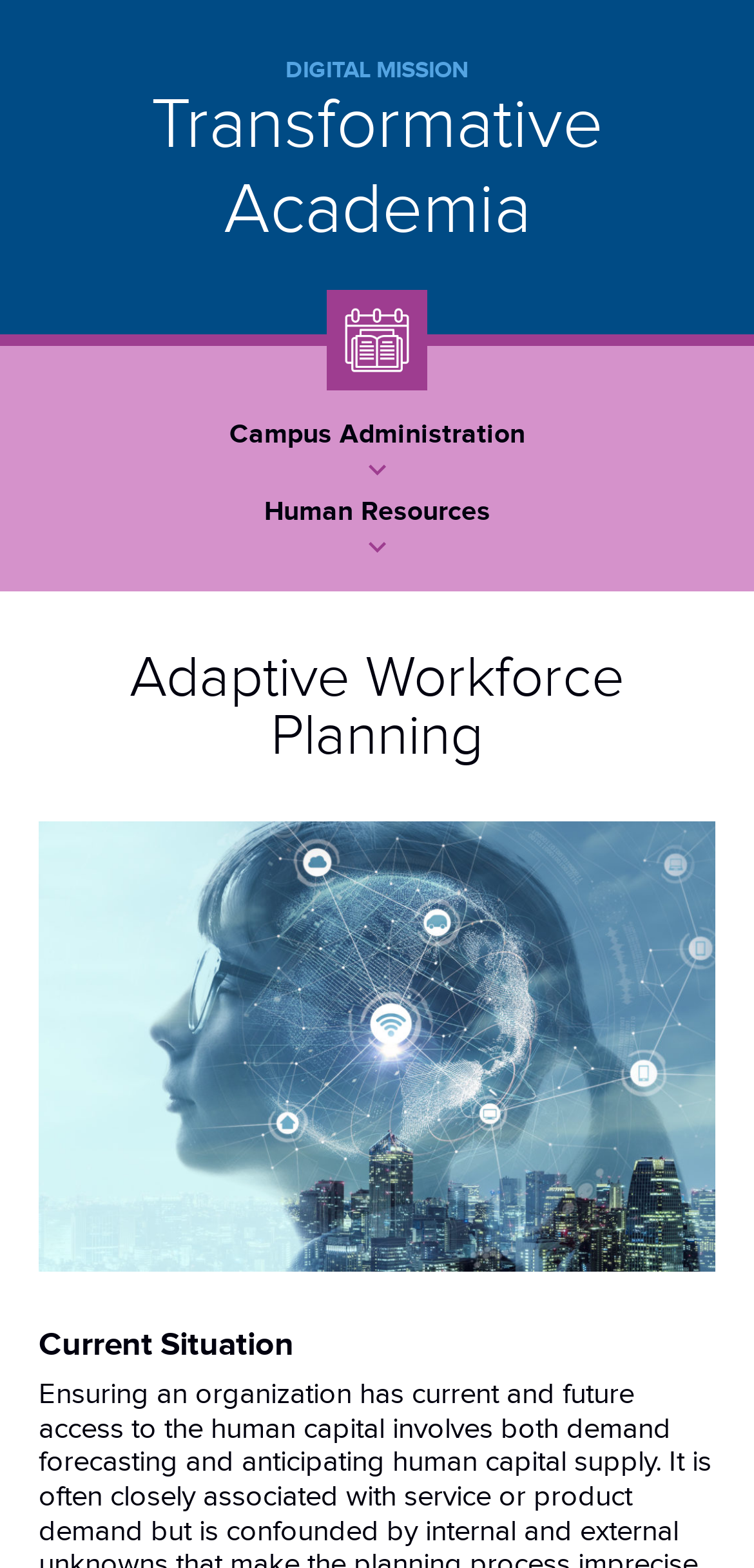Provide a one-word or one-phrase answer to the question:
What is the focus of Adaptive Workforce Planning?

Human Resources